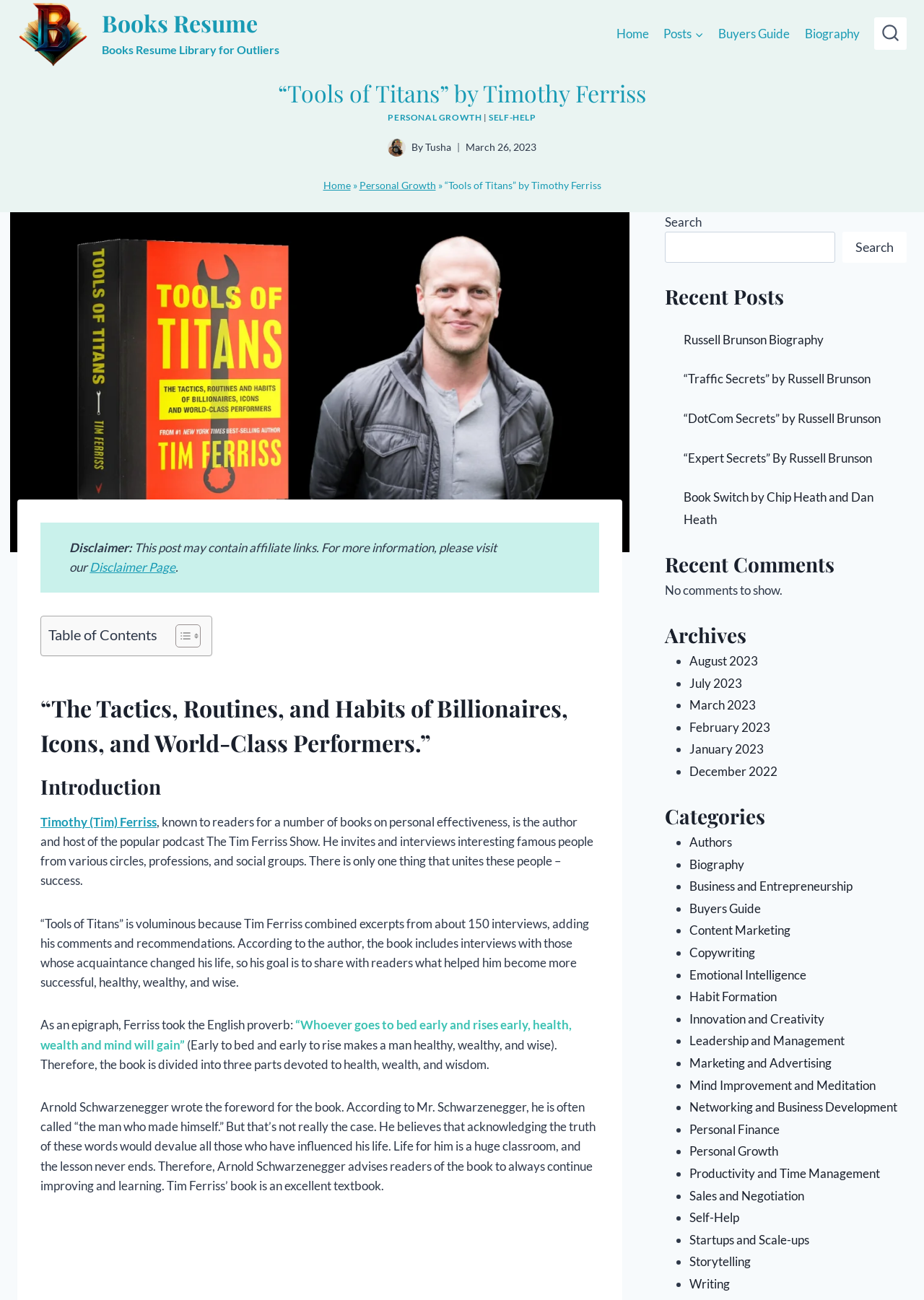Provide the bounding box coordinates of the HTML element described by the text: "parent_node: Suche nach: value="Suche"". The coordinates should be in the format [left, top, right, bottom] with values between 0 and 1.

None